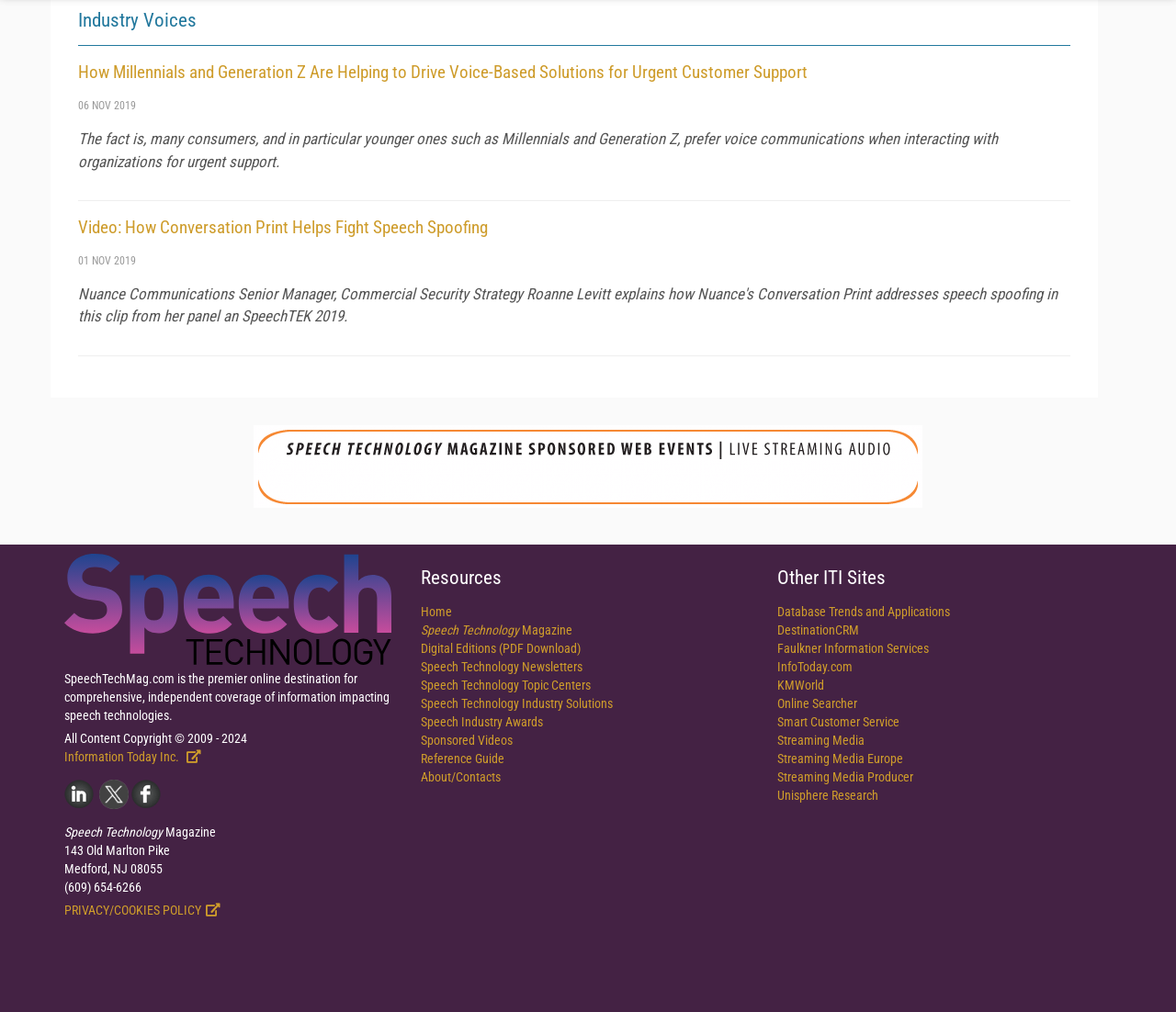Please examine the image and provide a detailed answer to the question: How many social media links are in the footer?

I looked at the footer section of the webpage and found three social media links: 'Speech Technology on LinkedIn', 'Speech Technology on Twitter', and 'Speech Technology on Facebook'. These links are accompanied by images and are located in the footer section.